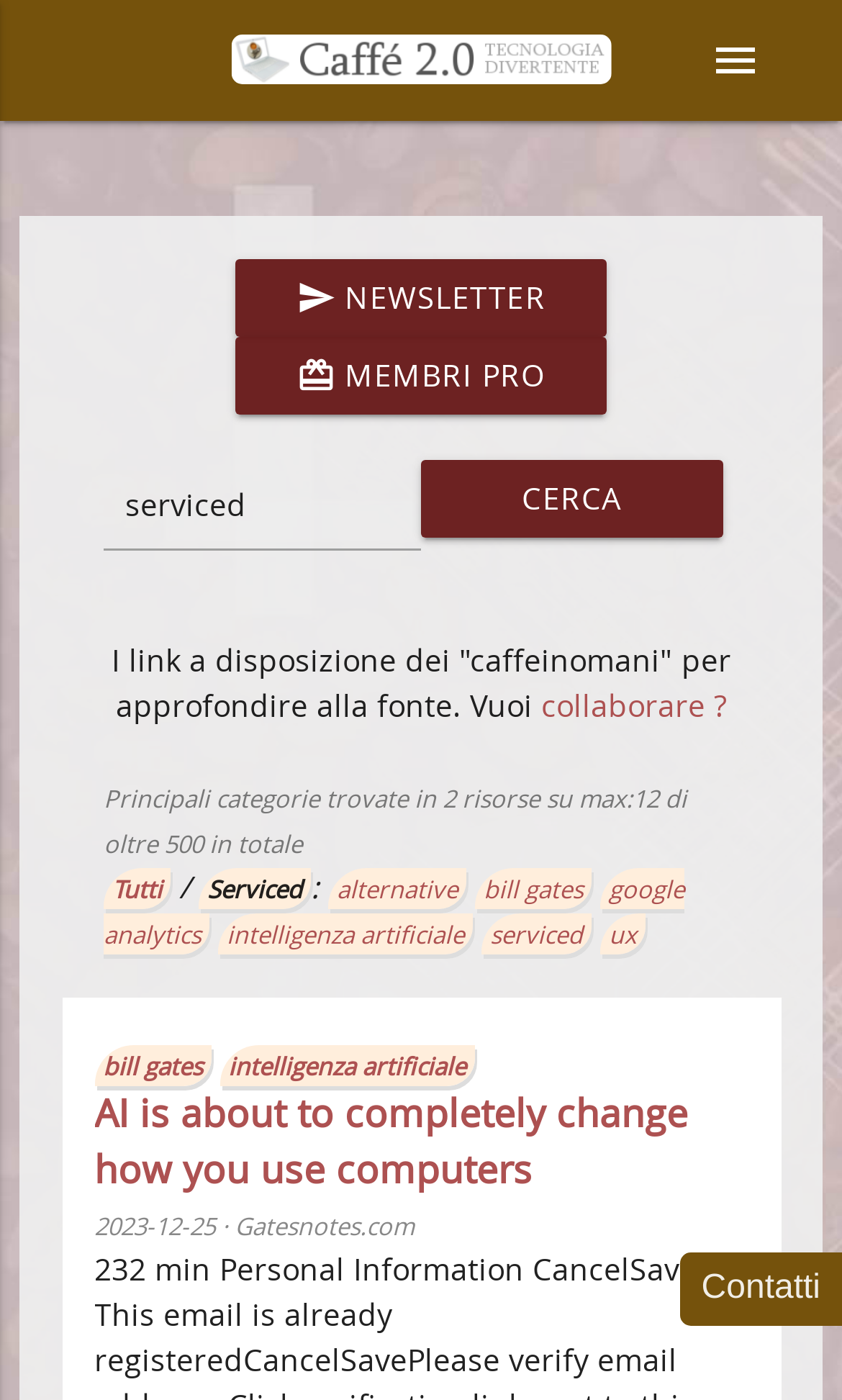Provide your answer in one word or a succinct phrase for the question: 
How many main categories are listed?

1